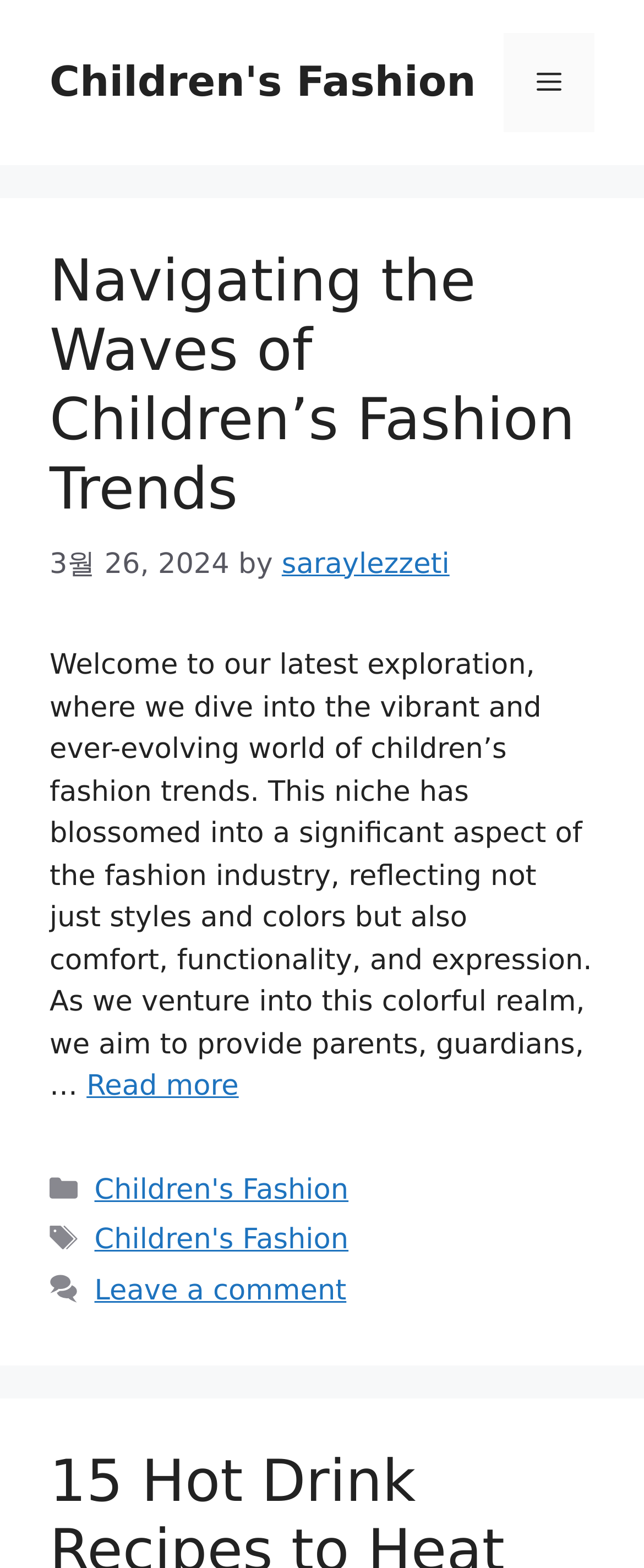Generate a thorough description of the webpage.

The webpage is about Children's Fashion, with a prominent banner at the top of the page that spans the entire width. Below the banner, there is a heading that reads "Children's Fashion" with a link to the same title. To the right of the heading, there is a navigation menu toggle button labeled "Menu".

The main content of the page is an article that takes up most of the page's width and height. The article has a header section that contains a heading "Navigating the Waves of Children’s Fashion Trends" with a link to the same title. Below the heading, there is a time stamp "3월 26, 2024" and the author's name "saraylezzeti" with a link to the author's profile.

The main text of the article is a paragraph that discusses the world of children's fashion trends, highlighting its significance in the fashion industry. The paragraph is followed by a "Read more" link to continue reading the article.

At the bottom of the page, there is a footer section that contains metadata about the article, including categories and tags. The categories and tags are listed as "Children's Fashion" with links to related content. There is also a link to "Leave a comment" at the bottom of the footer section.